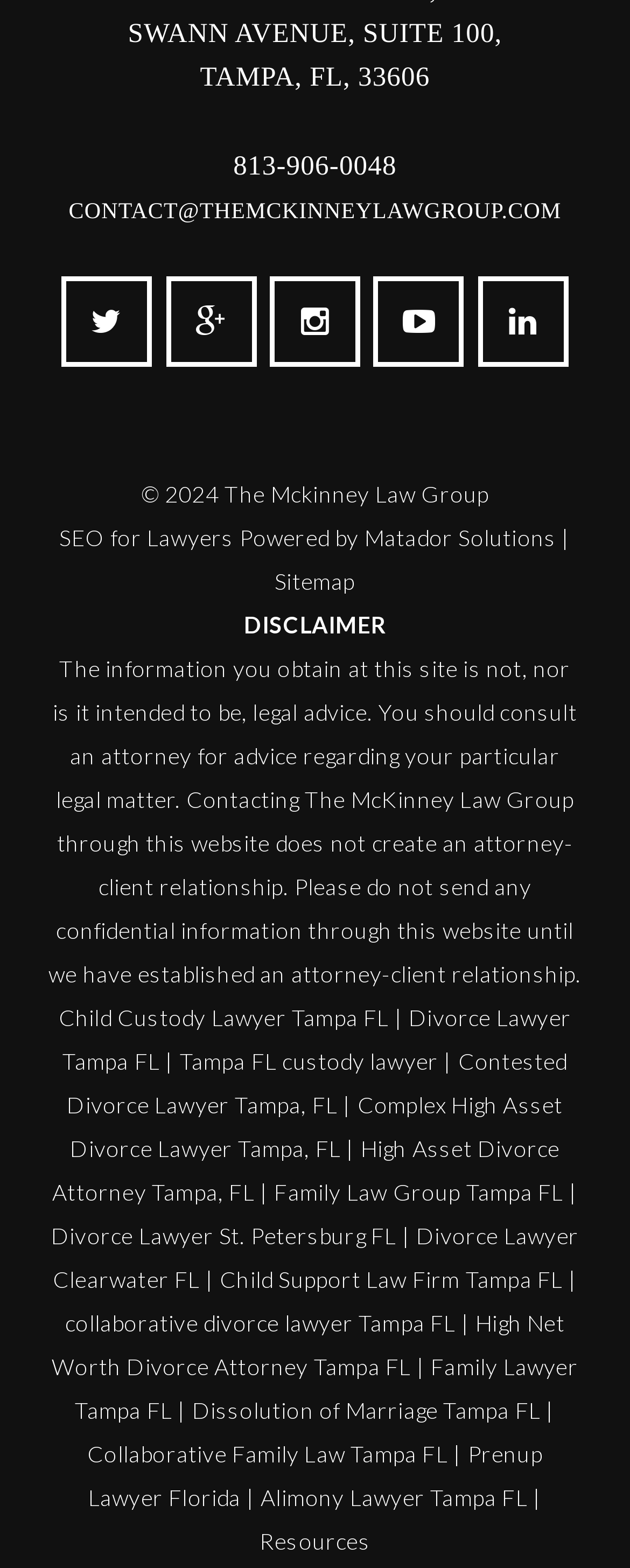Given the following UI element description: "title="Gmail"", find the bounding box coordinates in the webpage screenshot.

[0.263, 0.176, 0.407, 0.234]